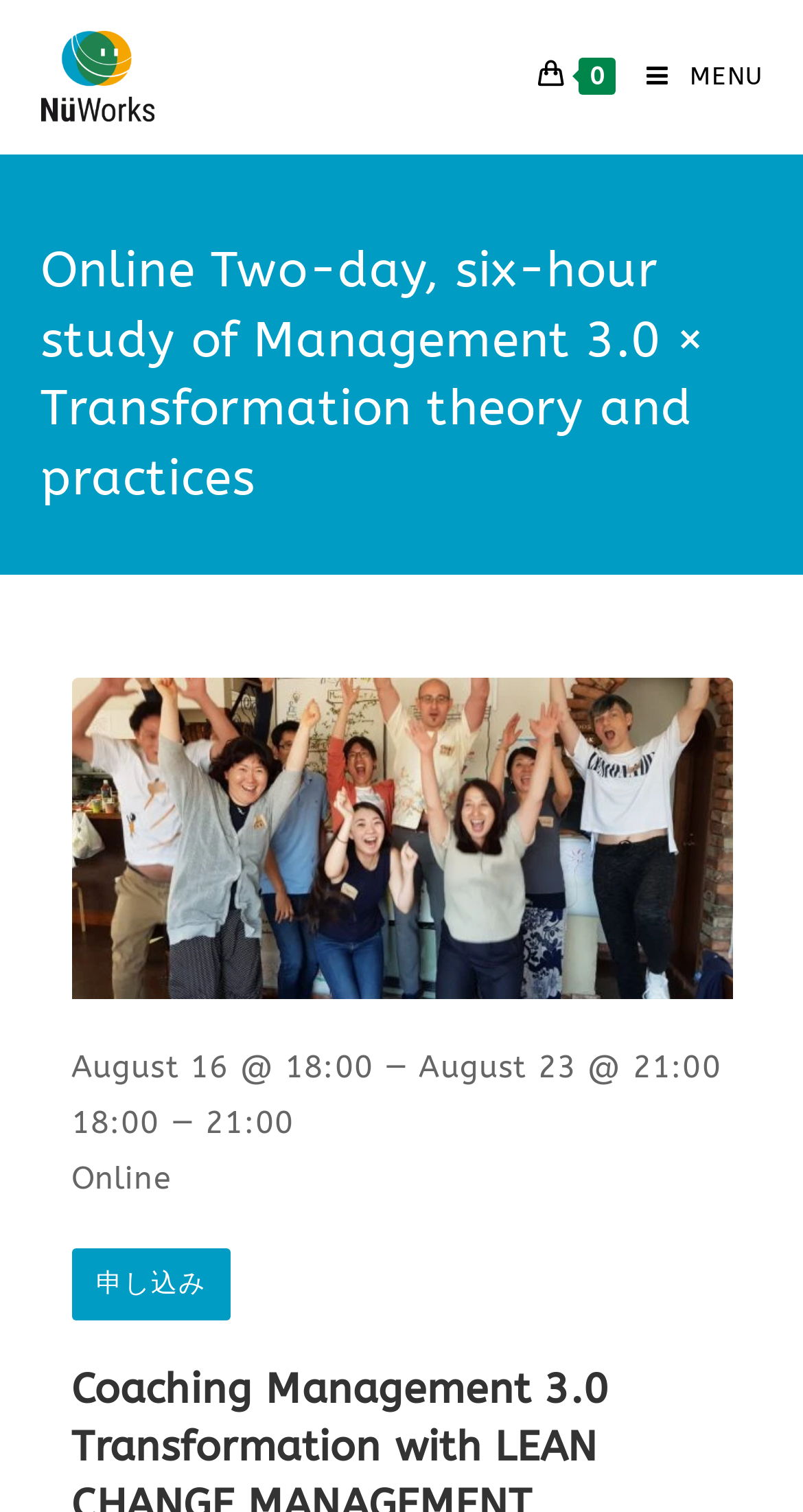Predict the bounding box coordinates for the UI element described as: "申し込み". The coordinates should be four float numbers between 0 and 1, presented as [left, top, right, bottom].

[0.088, 0.826, 0.287, 0.874]